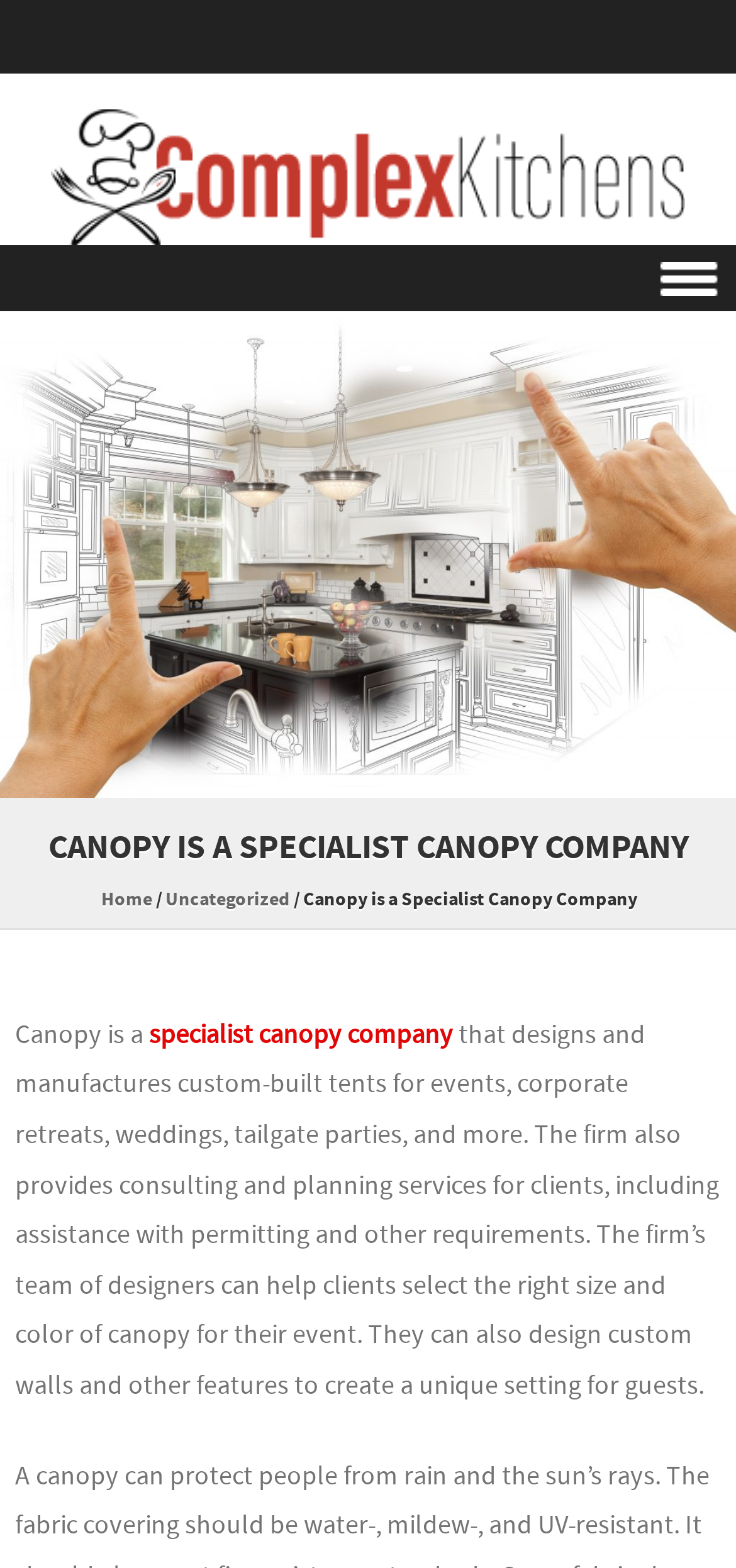Provide a thorough description of the webpage you see.

The webpage is about Canopy, a specialist canopy company that designs and manufactures custom-built tents for various events. At the top of the page, there is a link to "Vermont Complex Kitchens" accompanied by an image with the same name. Below this, there is a heading that says "MENU" which is also a link. 

To the right of the "MENU" heading, there is a link to "Skip to content". Further down the page, there is another link to "Vermont Complex Kitchens" accompanied by a large image that spans the width of the page. 

Below this image, there is a heading that displays the company's name and a brief description of their services. This heading is followed by links to "Home" and "Uncategorized". The company's name is broken down into three parts: "Canopy is a" in static text, "specialist canopy company" as a link, and a paragraph of text that describes their services in detail. This paragraph explains that the company provides consulting and planning services, including assistance with permitting and other requirements, and that their team of designers can help clients select the right size and color of canopy for their event.